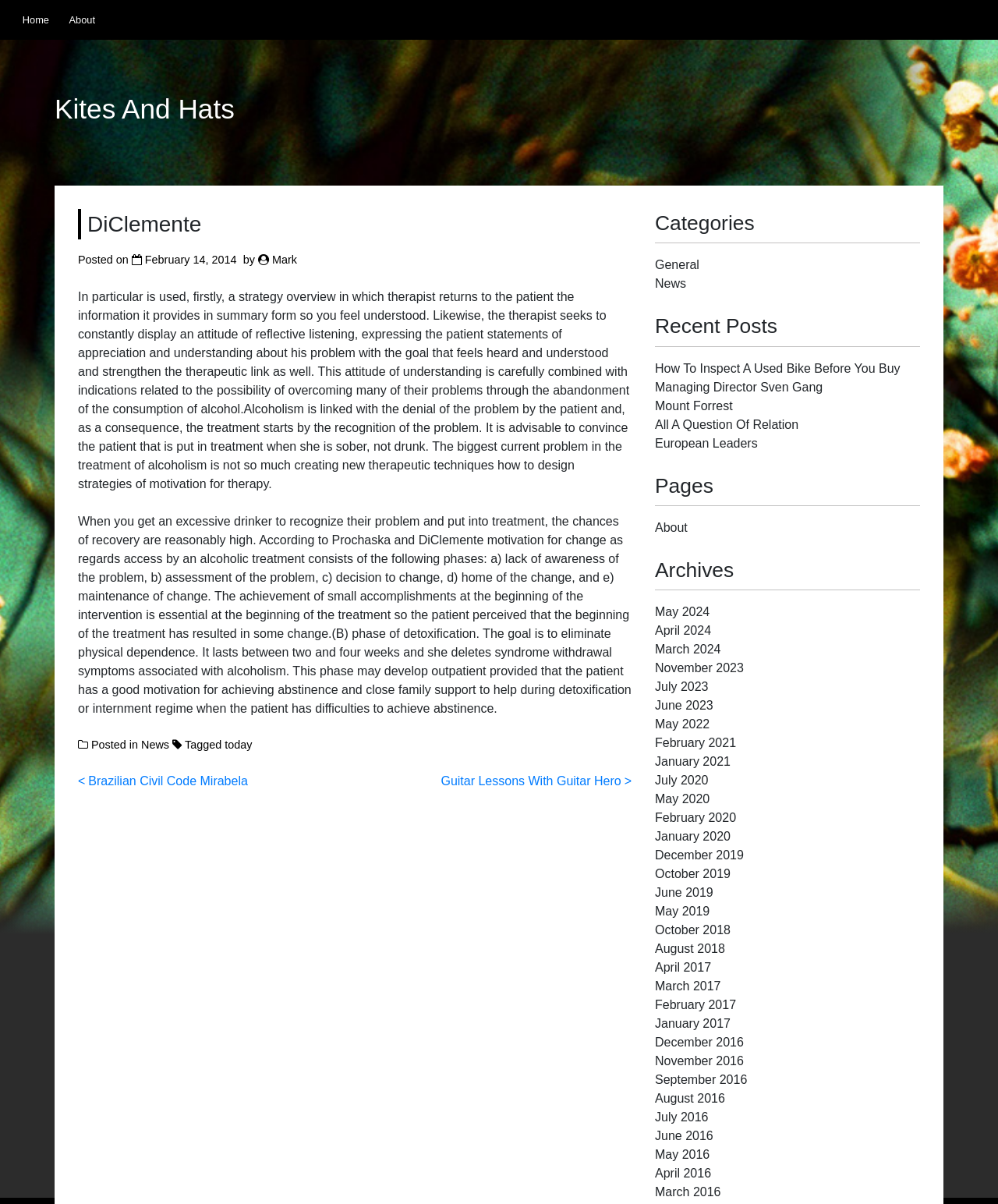Please answer the following question using a single word or phrase: 
What is the title of the article?

DiClemente